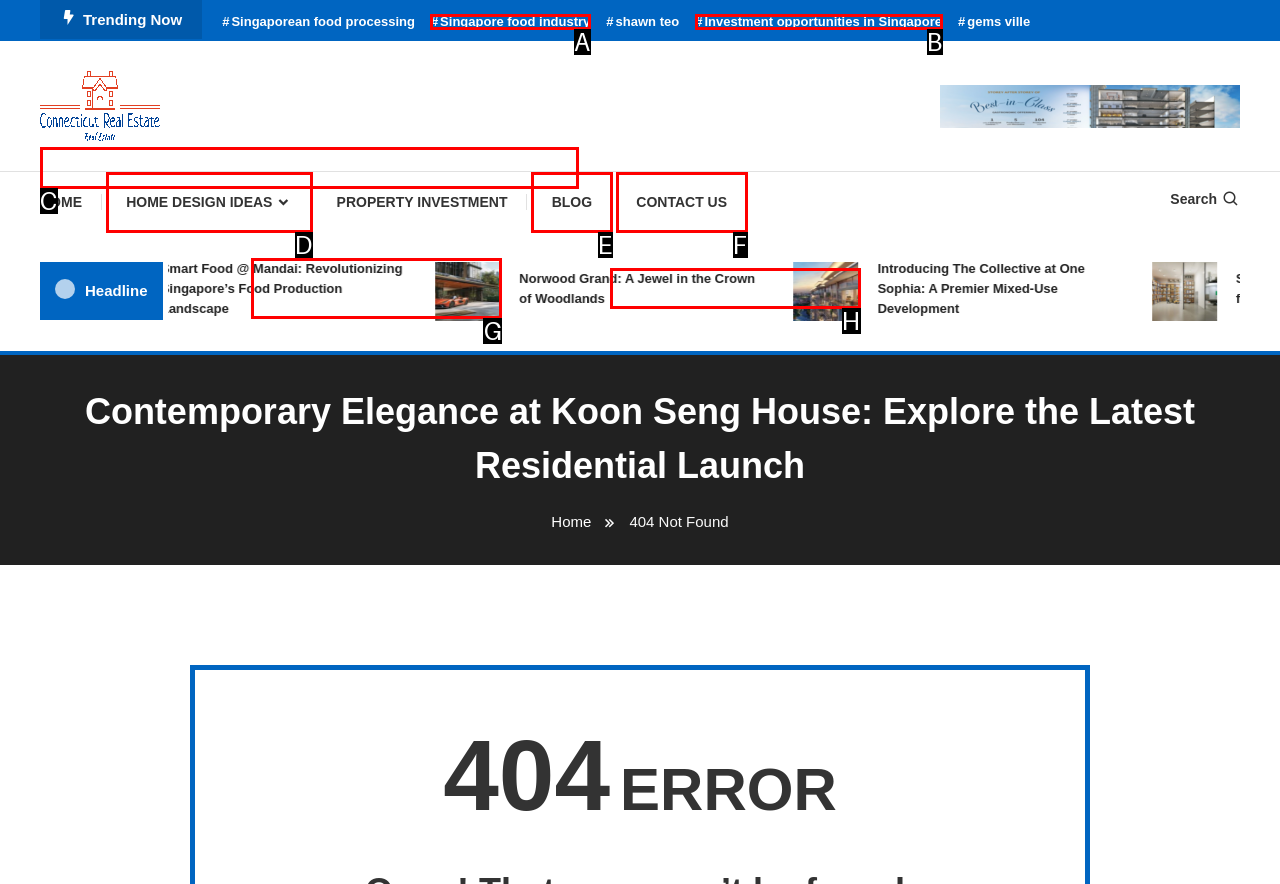Determine which HTML element matches the given description: Investment opportunities in Singapore. Provide the corresponding option's letter directly.

B